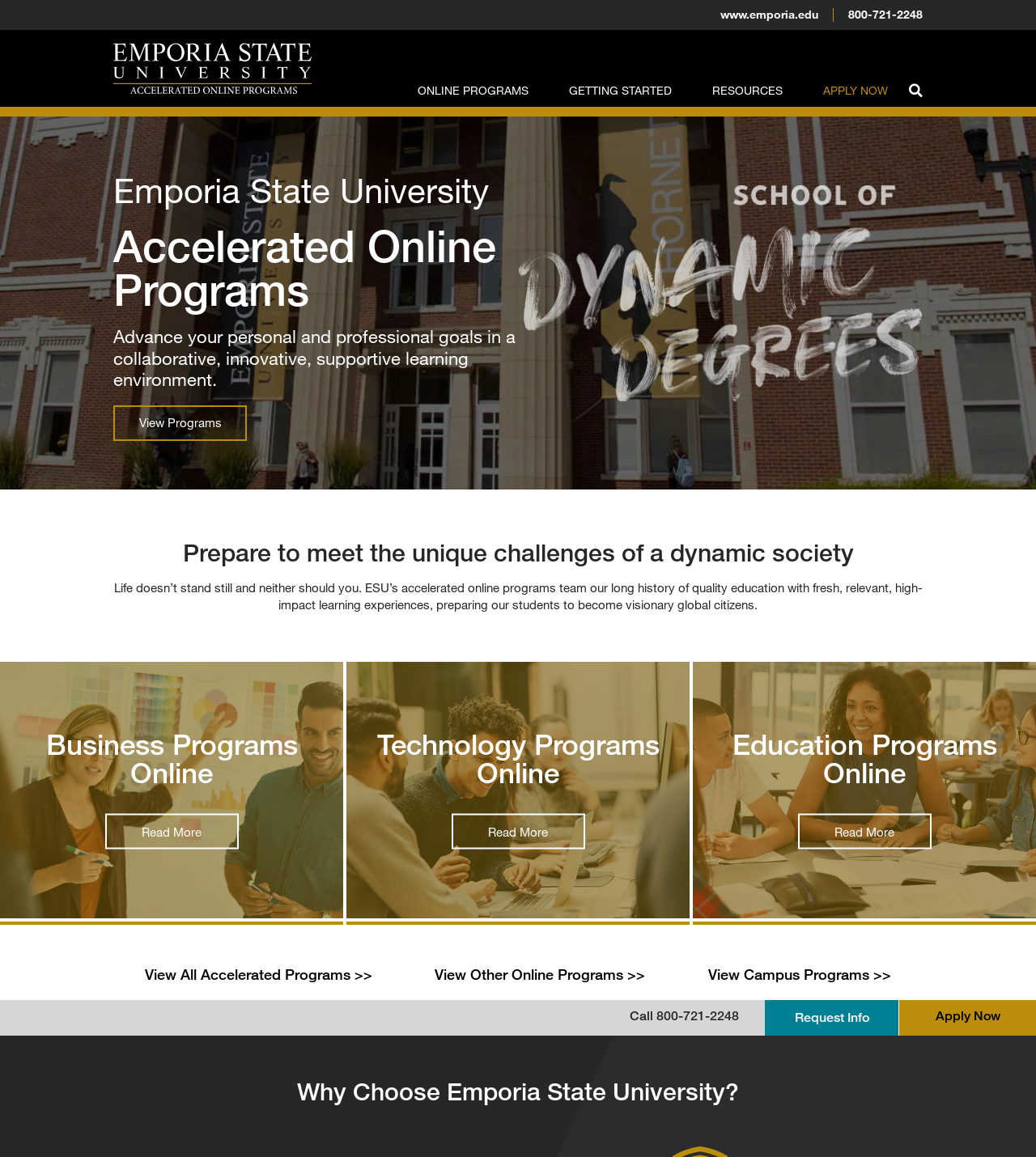Identify the bounding box of the UI element that matches this description: "View Programs".

[0.109, 0.249, 0.238, 0.28]